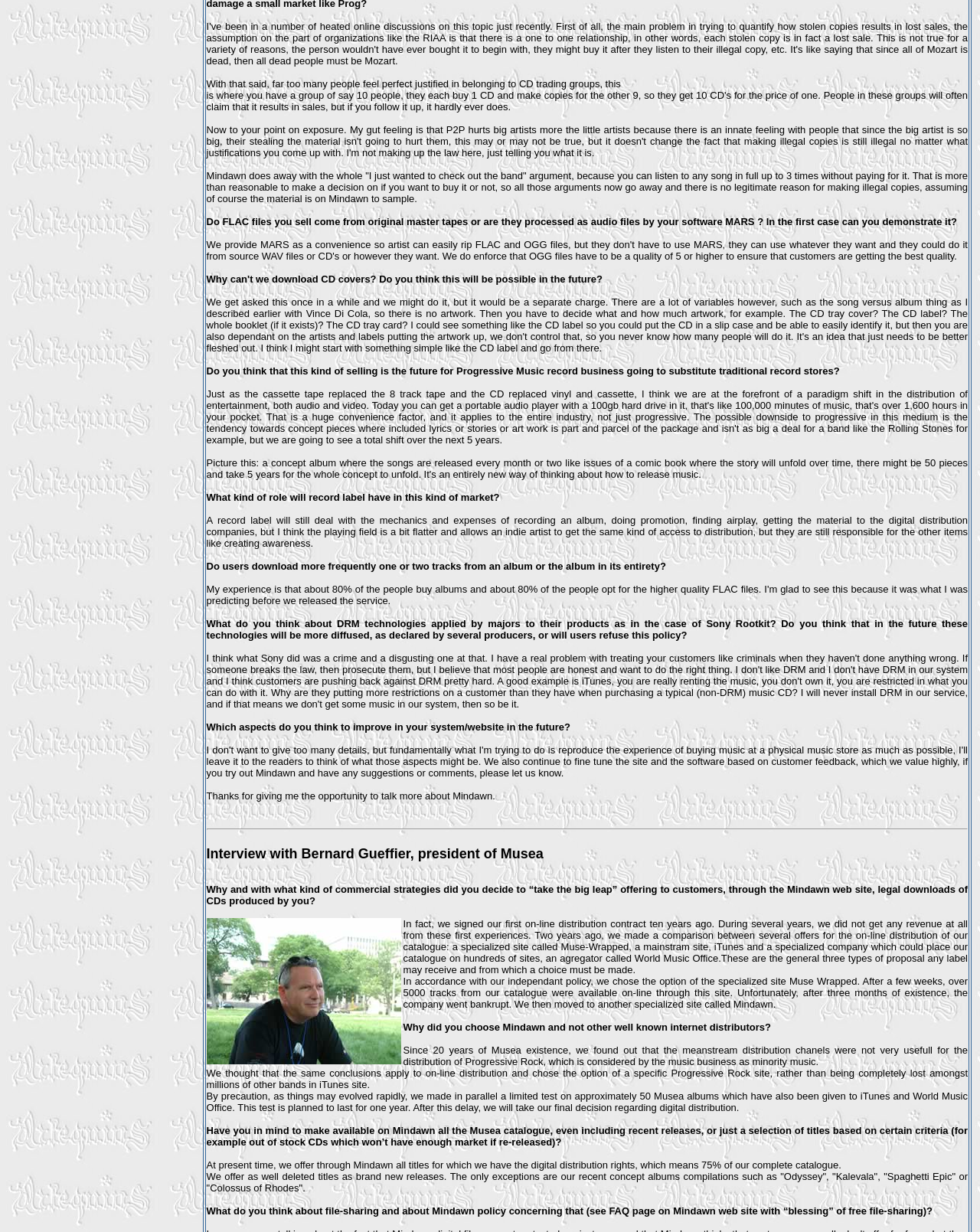What is the main topic of the interview?
Using the screenshot, give a one-word or short phrase answer.

Music distribution